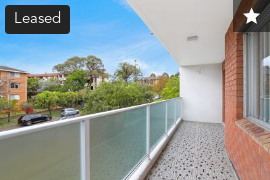Use one word or a short phrase to answer the question provided: 
What is the design style of the balcony railing?

Modern